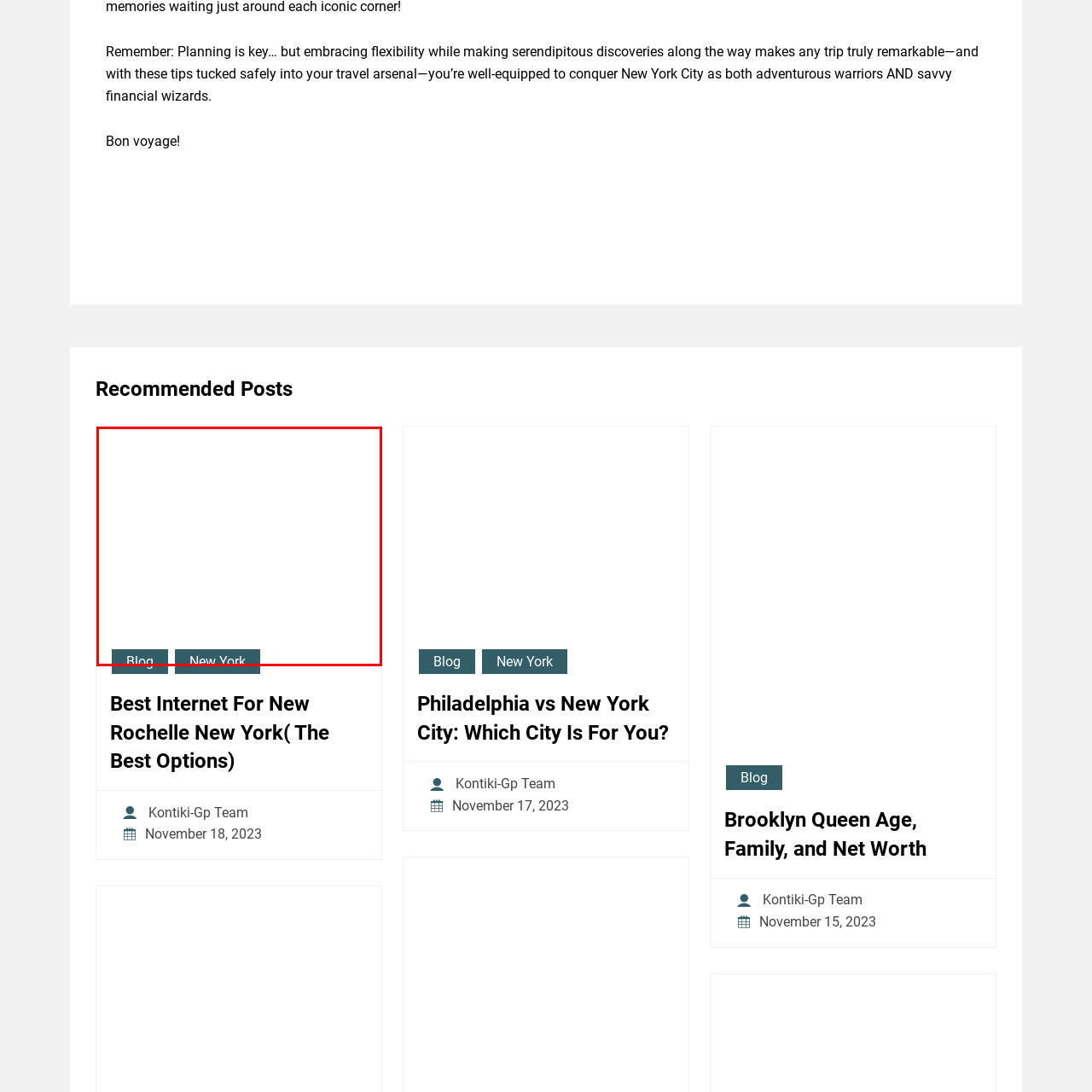Examine the picture highlighted with a red border, What is the purpose of the image? Please respond with a single word or phrase.

Gateway to understanding New Rochelle